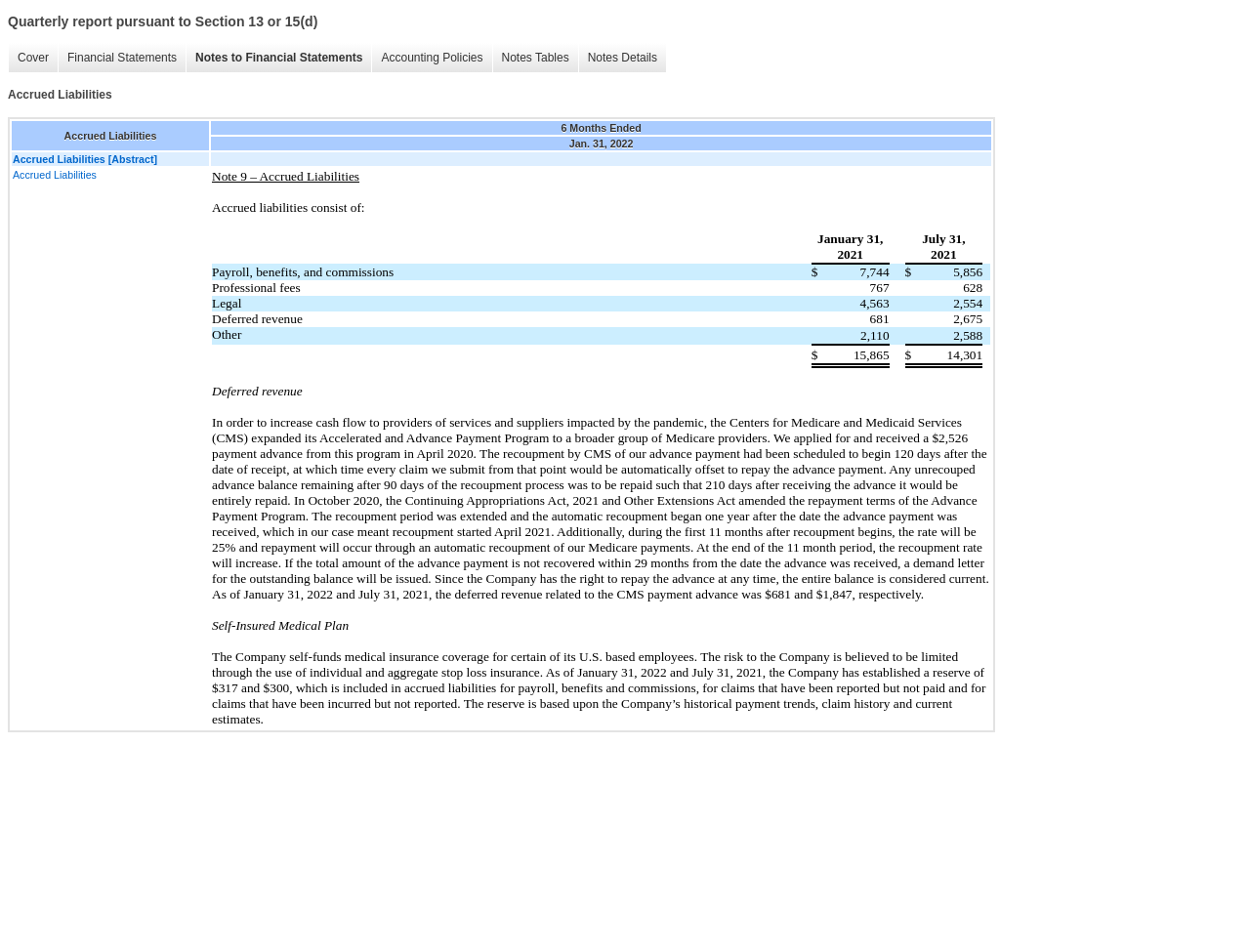Locate the bounding box coordinates of the element that should be clicked to fulfill the instruction: "Click on 'Accrued Liabilities [Abstract}'".

[0.01, 0.161, 0.166, 0.173]